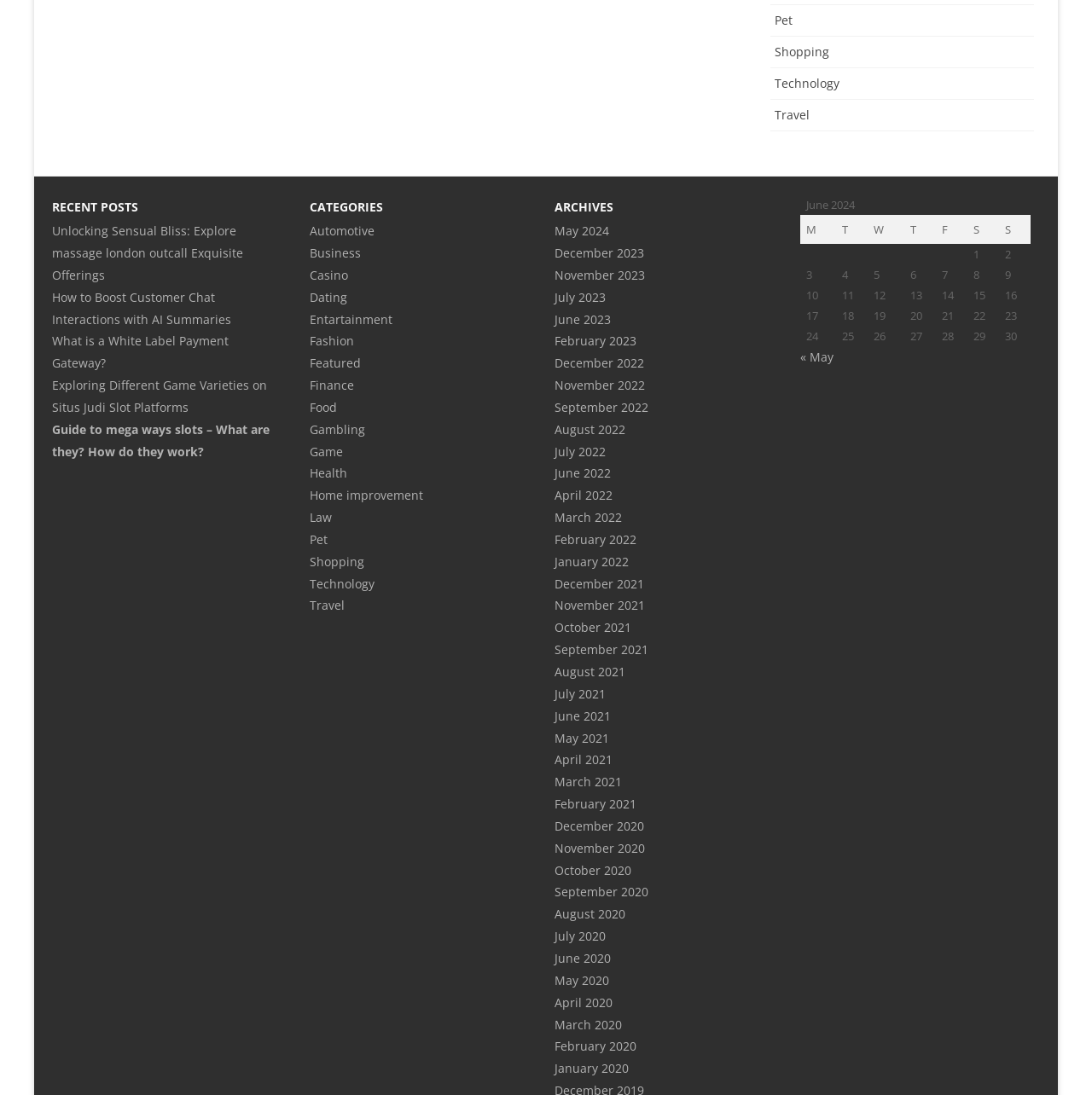Determine the bounding box coordinates for the clickable element required to fulfill the instruction: "Click the Home link". Provide the coordinates as four float numbers between 0 and 1, i.e., [left, top, right, bottom].

None